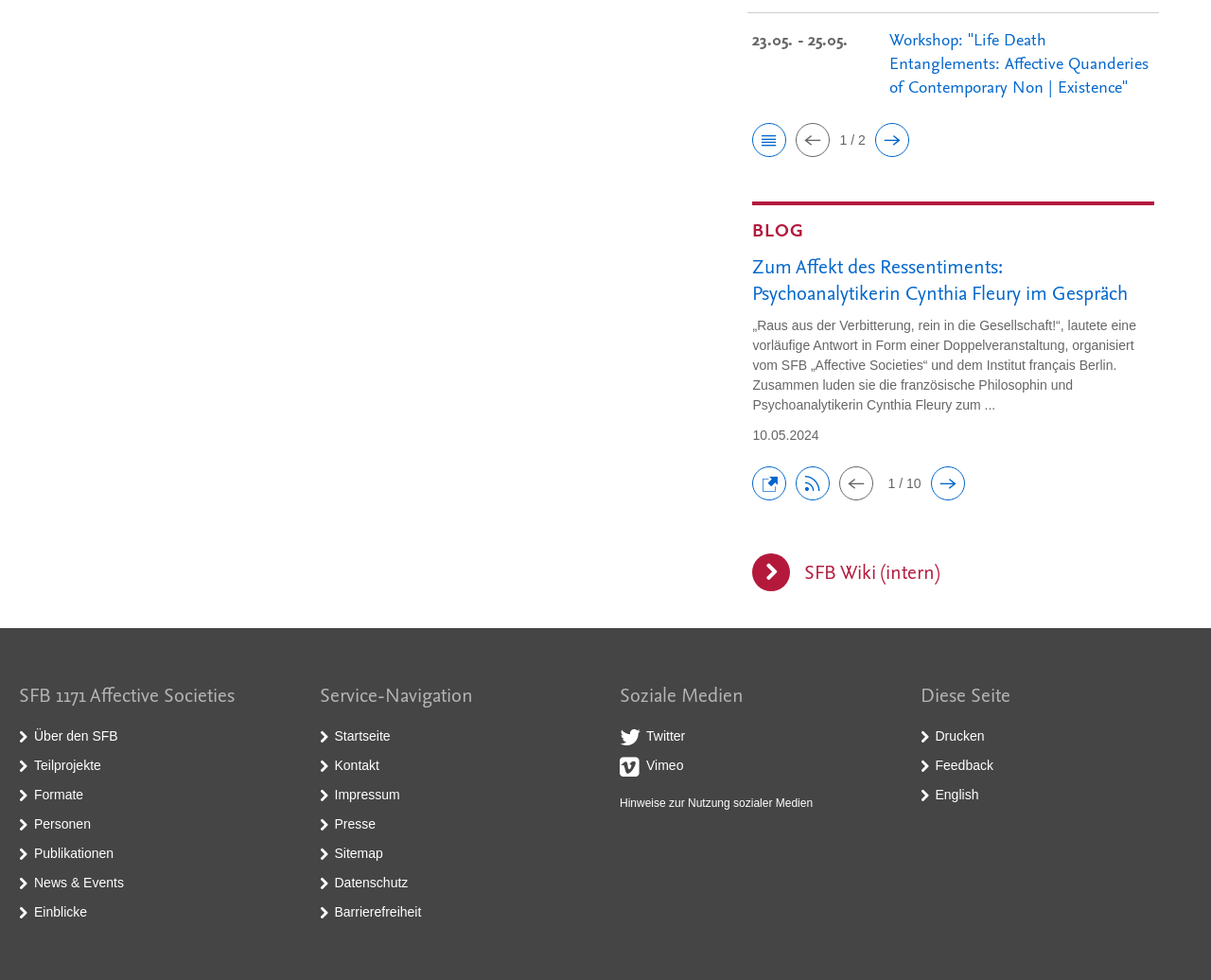Find the bounding box coordinates of the UI element according to this description: "Romycin ED Azithromycin Dihydrate USP".

None